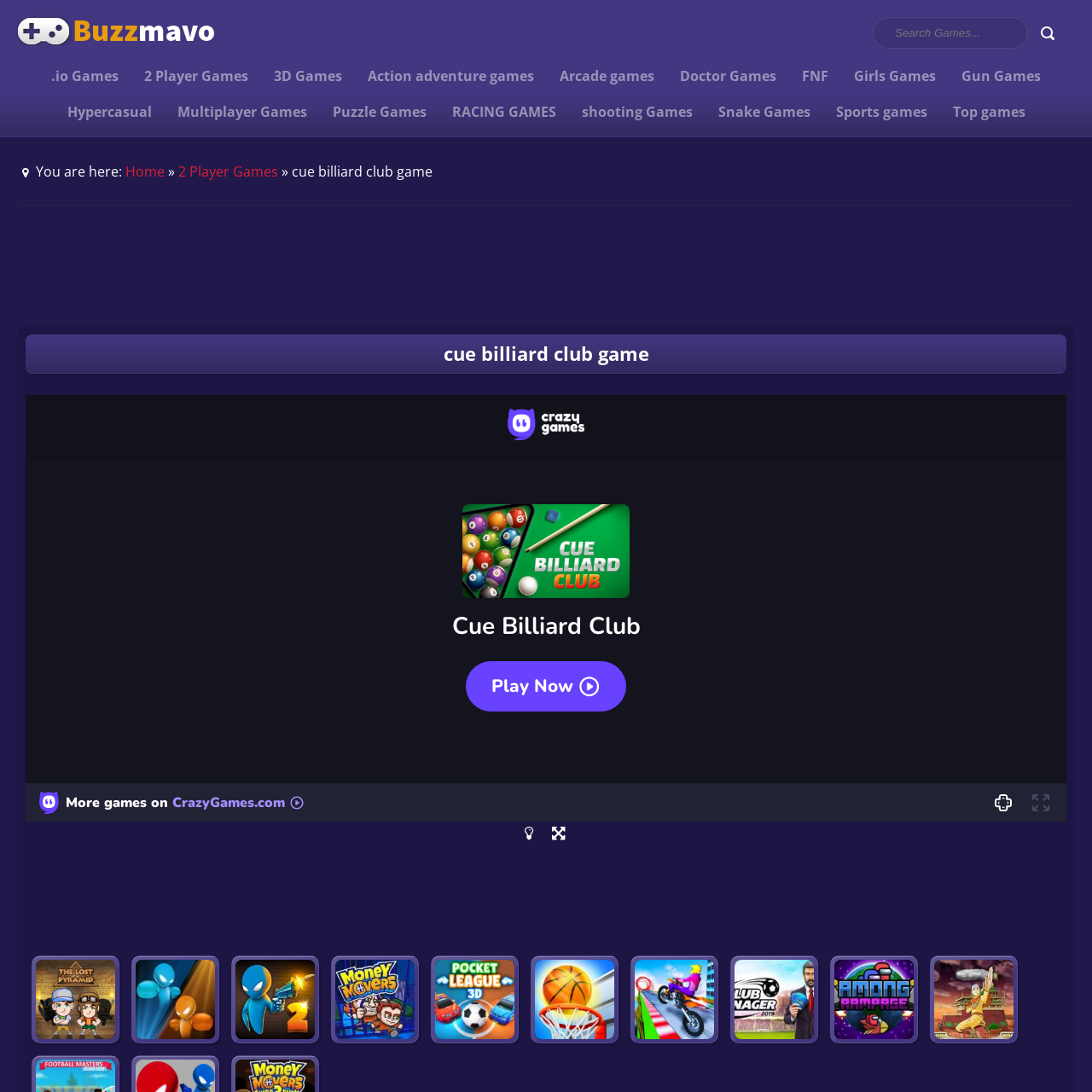Is there a search function on the page?
Based on the image, give a one-word or short phrase answer.

Yes